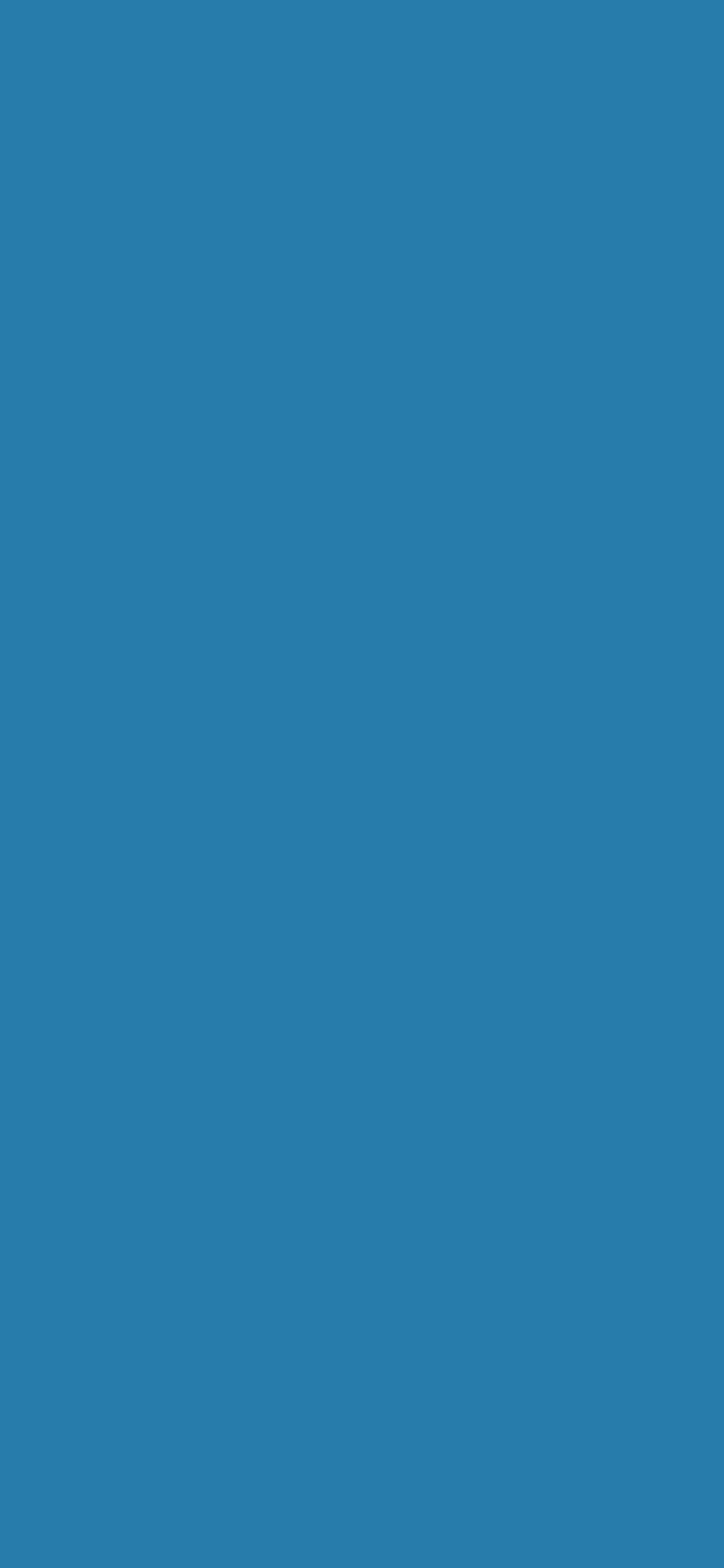Respond with a single word or phrase for the following question: 
What is the purpose of the 'Request Appointment' link?

To schedule an appointment